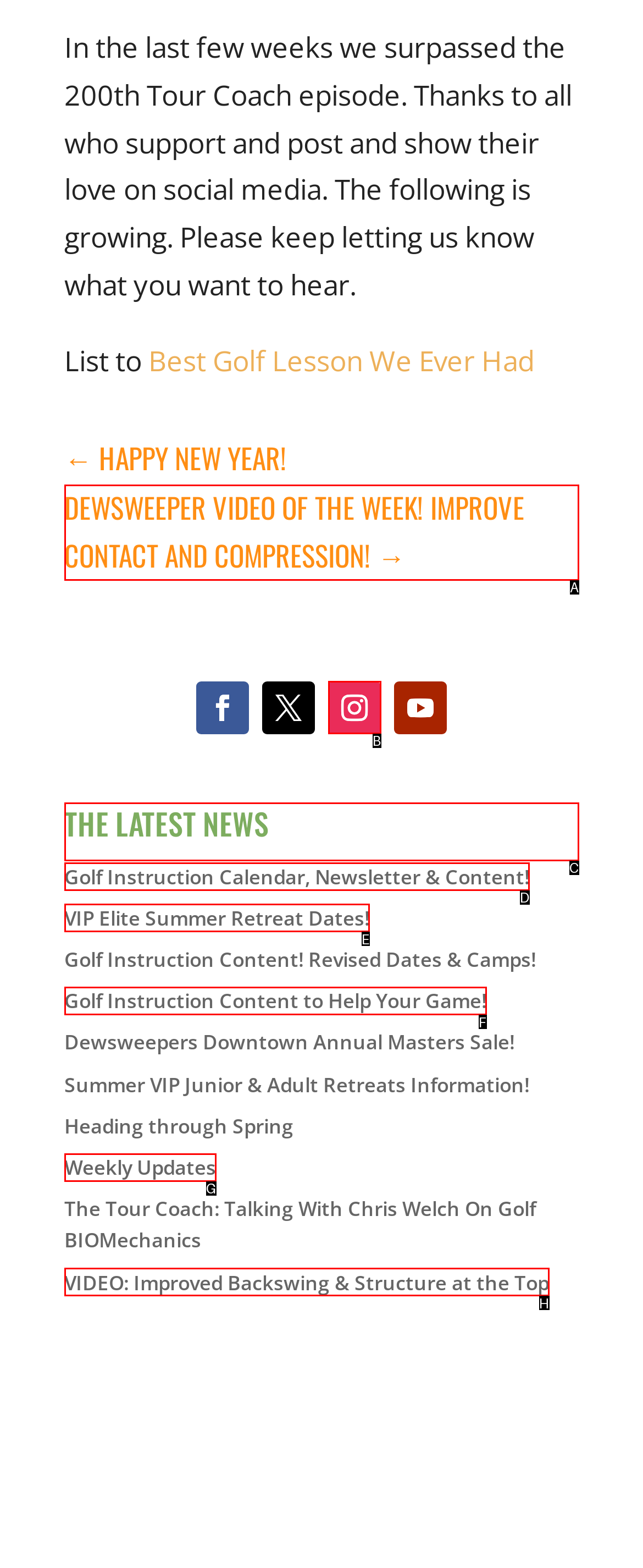From the given options, indicate the letter that corresponds to the action needed to complete this task: Read the latest news. Respond with only the letter.

C